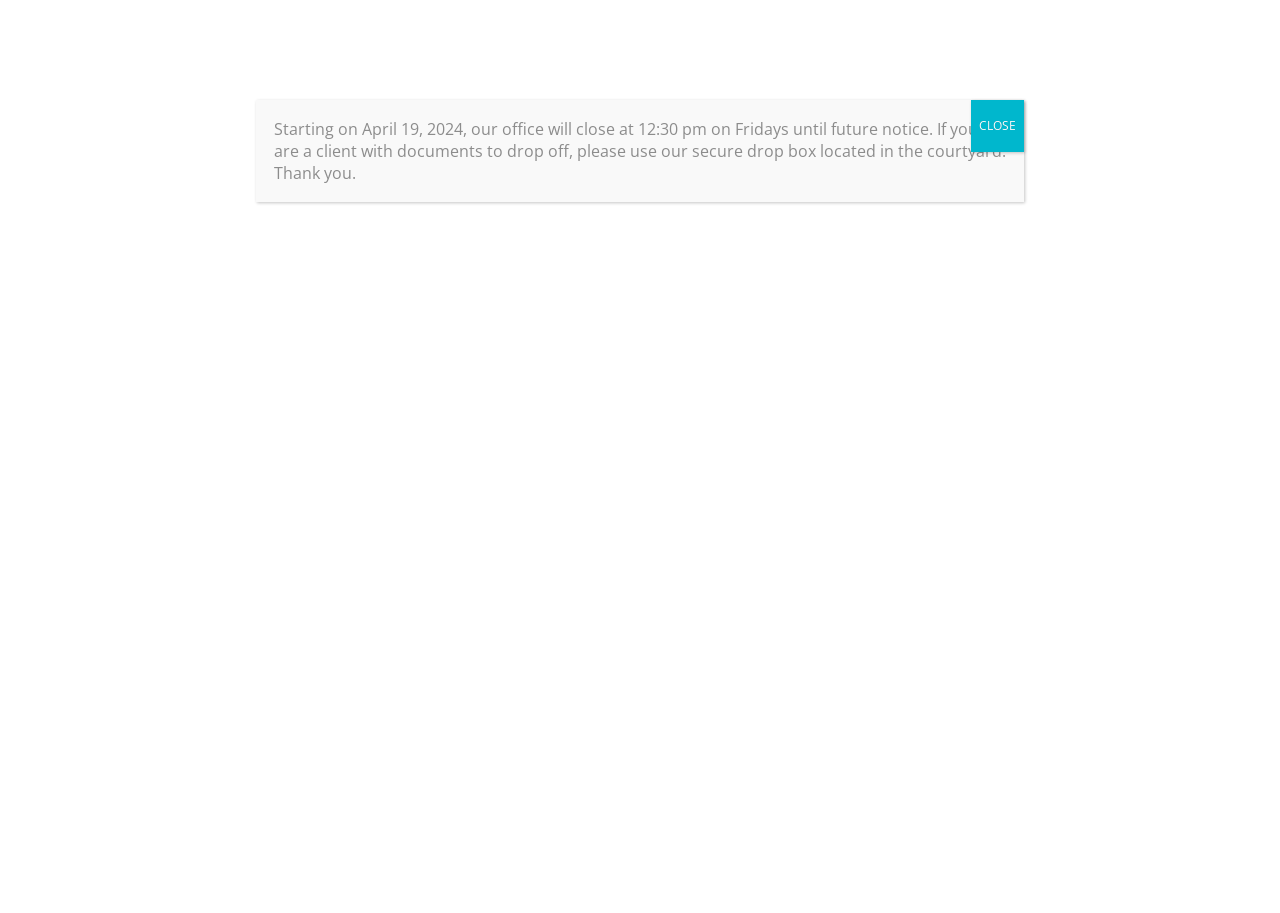Specify the bounding box coordinates of the element's region that should be clicked to achieve the following instruction: "Close the notification". The bounding box coordinates consist of four float numbers between 0 and 1, in the format [left, top, right, bottom].

[0.759, 0.11, 0.8, 0.166]